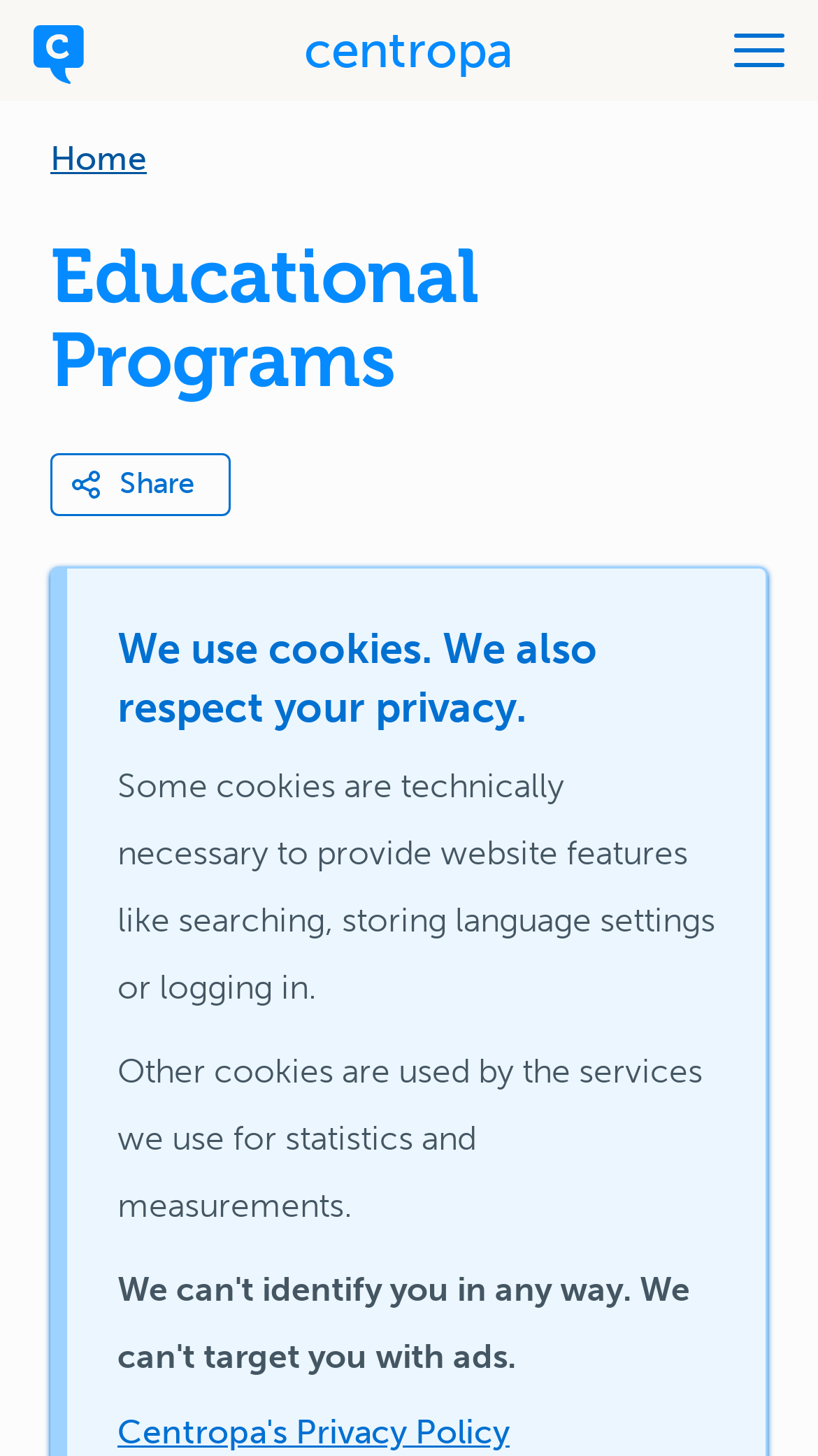How many navigation links are in the breadcrumb?
Refer to the image and respond with a one-word or short-phrase answer.

1